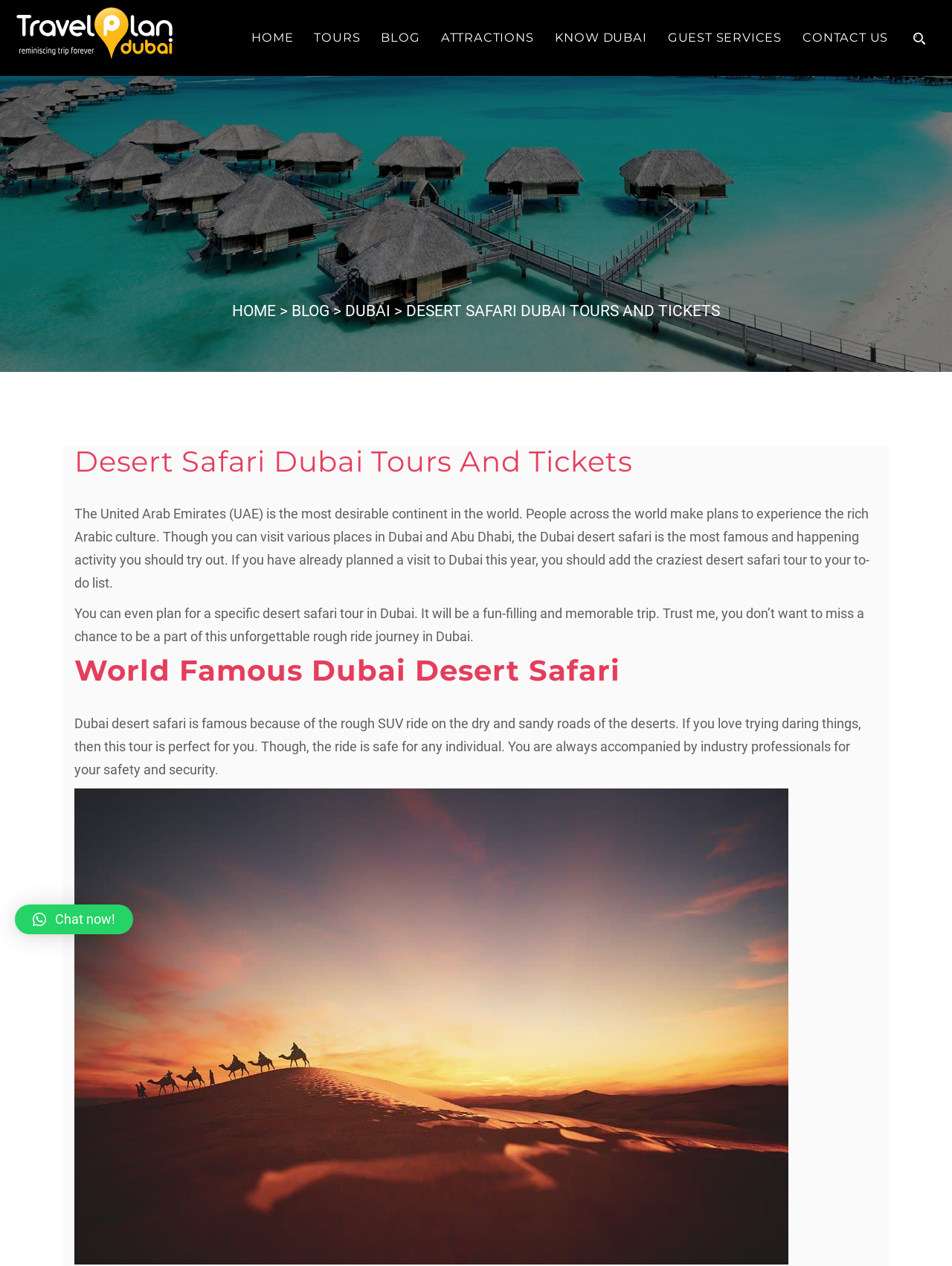Find and indicate the bounding box coordinates of the region you should select to follow the given instruction: "Click the HOME link".

[0.264, 0.024, 0.308, 0.06]